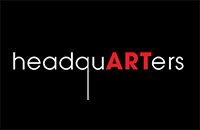Convey a detailed narrative of what is depicted in the image.

The image features the logo of "headquARTers," characterized by a sleek and modern typographic design. The word "headquARTers" is prominently displayed in a combination of lowercase and uppercase letters, where the "ART" is highlighted in a vibrant red color, indicating a focus on the arts. The background is a solid black, enhancing the visibility and impact of the logo. This branding element suggests an association with artistic and cultural endeavors, likely representing a venue or organization that emphasizes creativity and artistic expression.